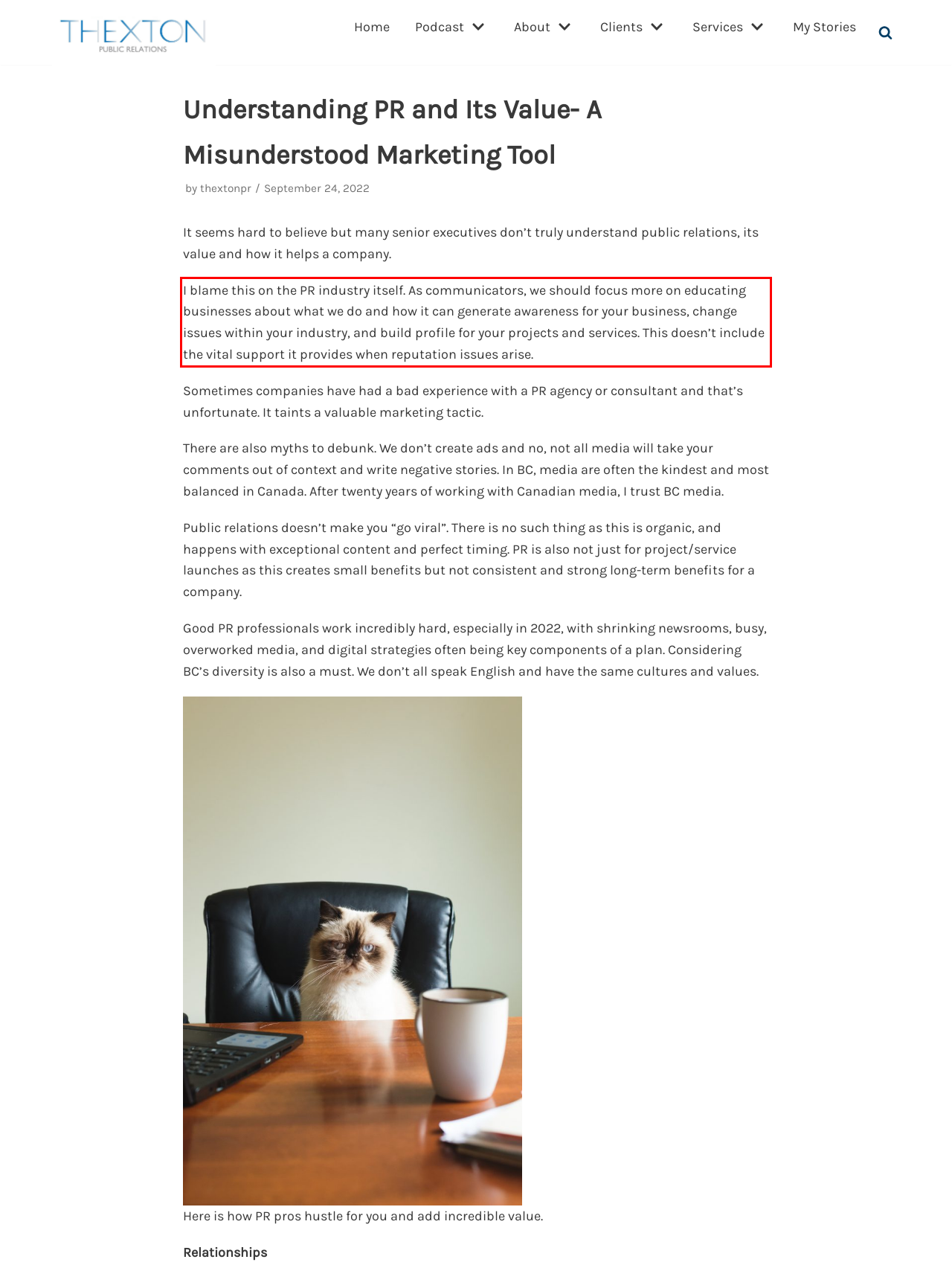Within the screenshot of the webpage, locate the red bounding box and use OCR to identify and provide the text content inside it.

I blame this on the PR industry itself. As communicators, we should focus more on educating businesses about what we do and how it can generate awareness for your business, change issues within your industry, and build profile for your projects and services. This doesn’t include the vital support it provides when reputation issues arise.